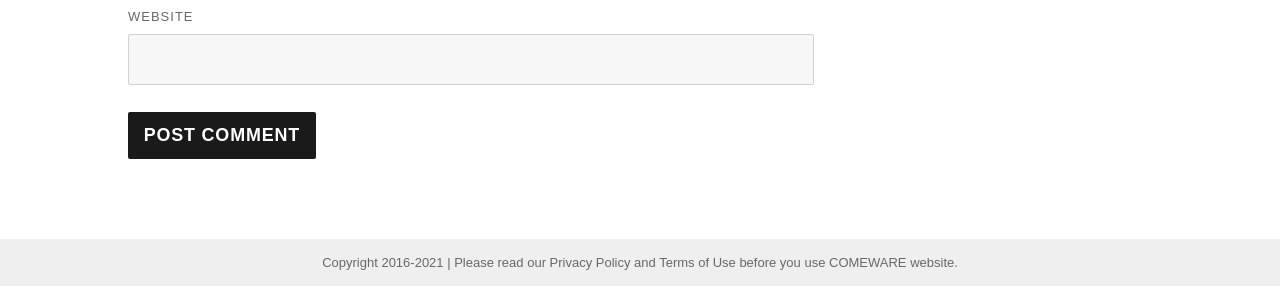What is the copyright year range of the website?
Using the information from the image, provide a comprehensive answer to the question.

The copyright information is located at the bottom of the webpage and states 'Copyright 2016-2021', indicating that the website's content is copyrighted from 2016 to 2021.